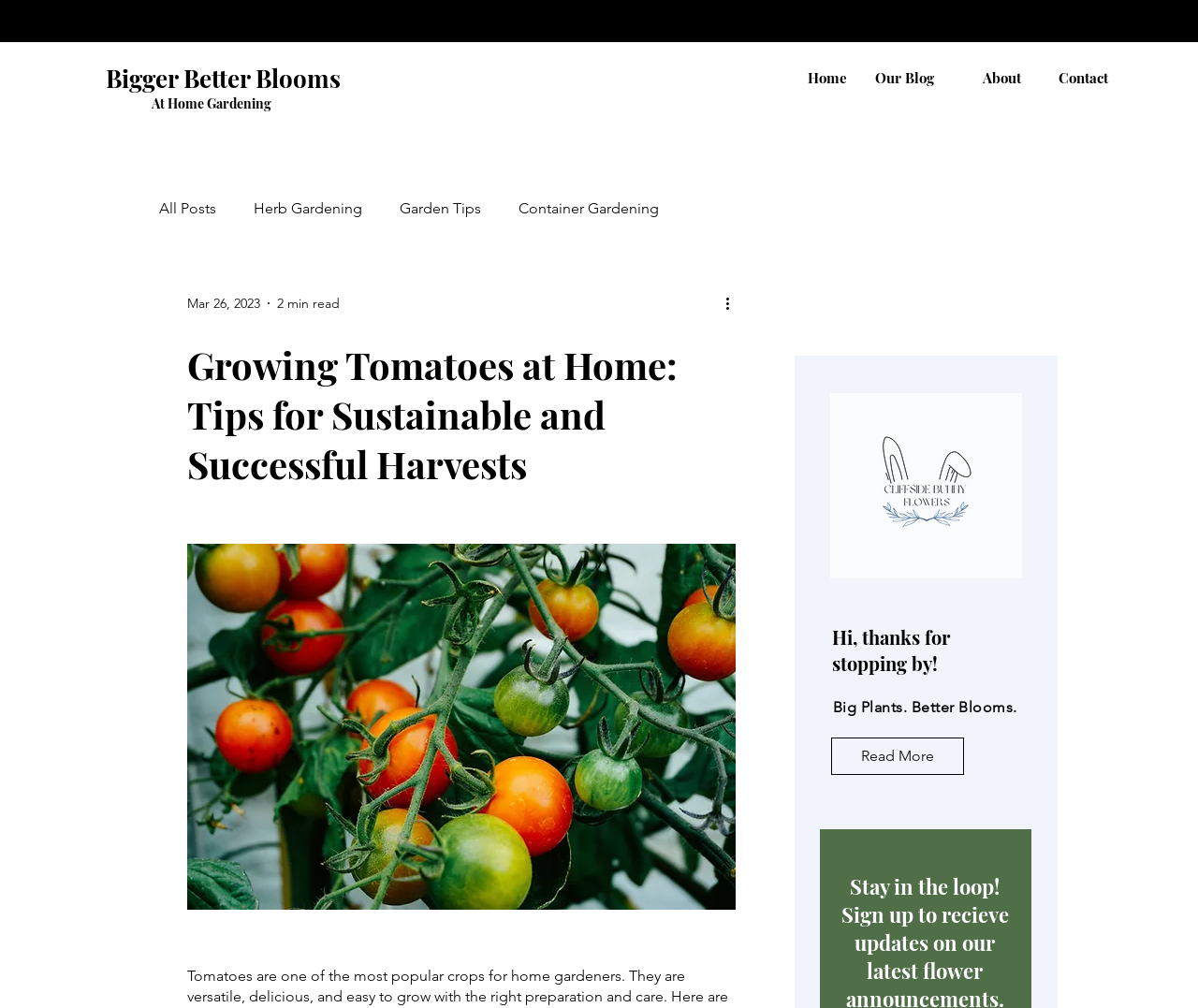Please determine the bounding box coordinates of the section I need to click to accomplish this instruction: "Explore the 'Garden Tips' category".

[0.334, 0.197, 0.402, 0.215]